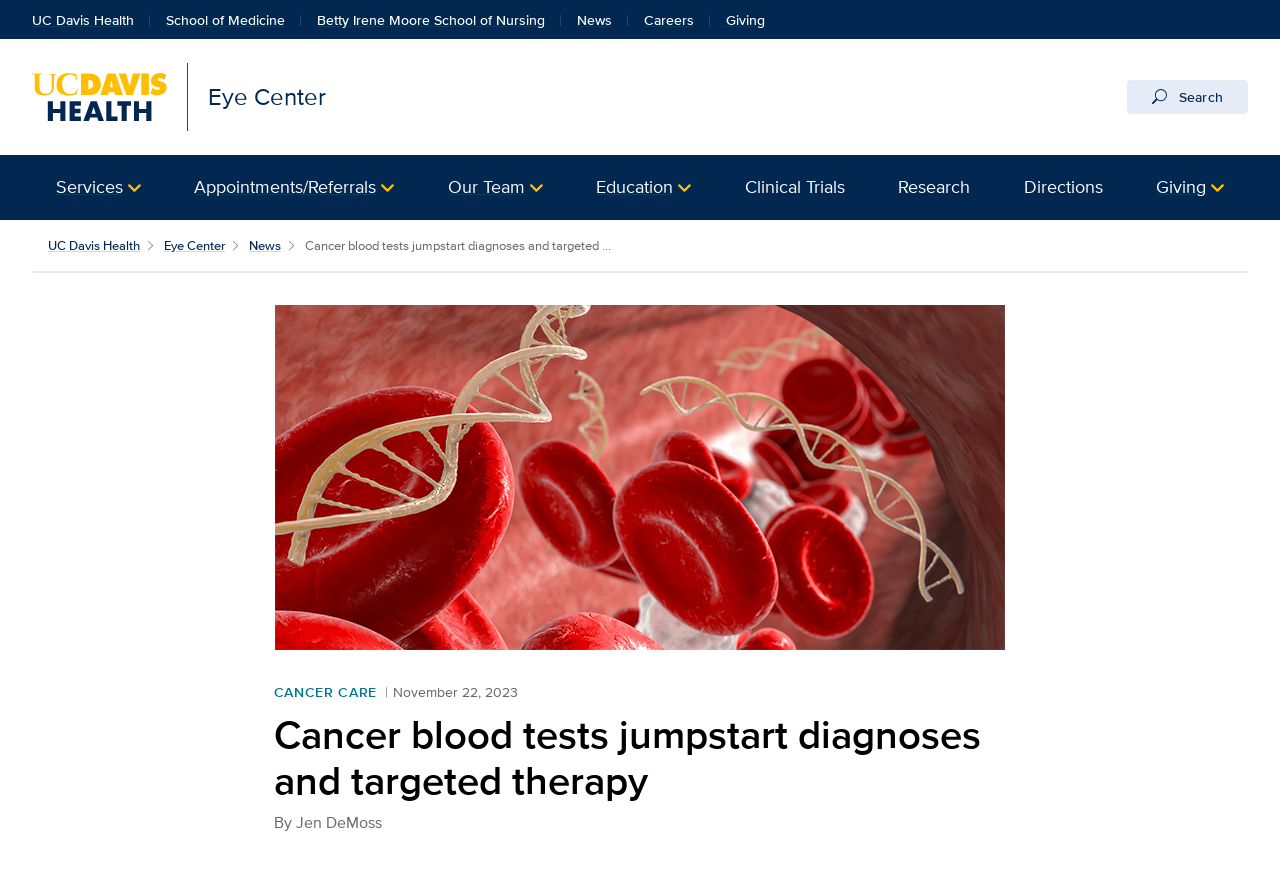Your task is to extract the text of the main heading from the webpage.

Cancer blood tests jumpstart diagnoses and targeted therapy